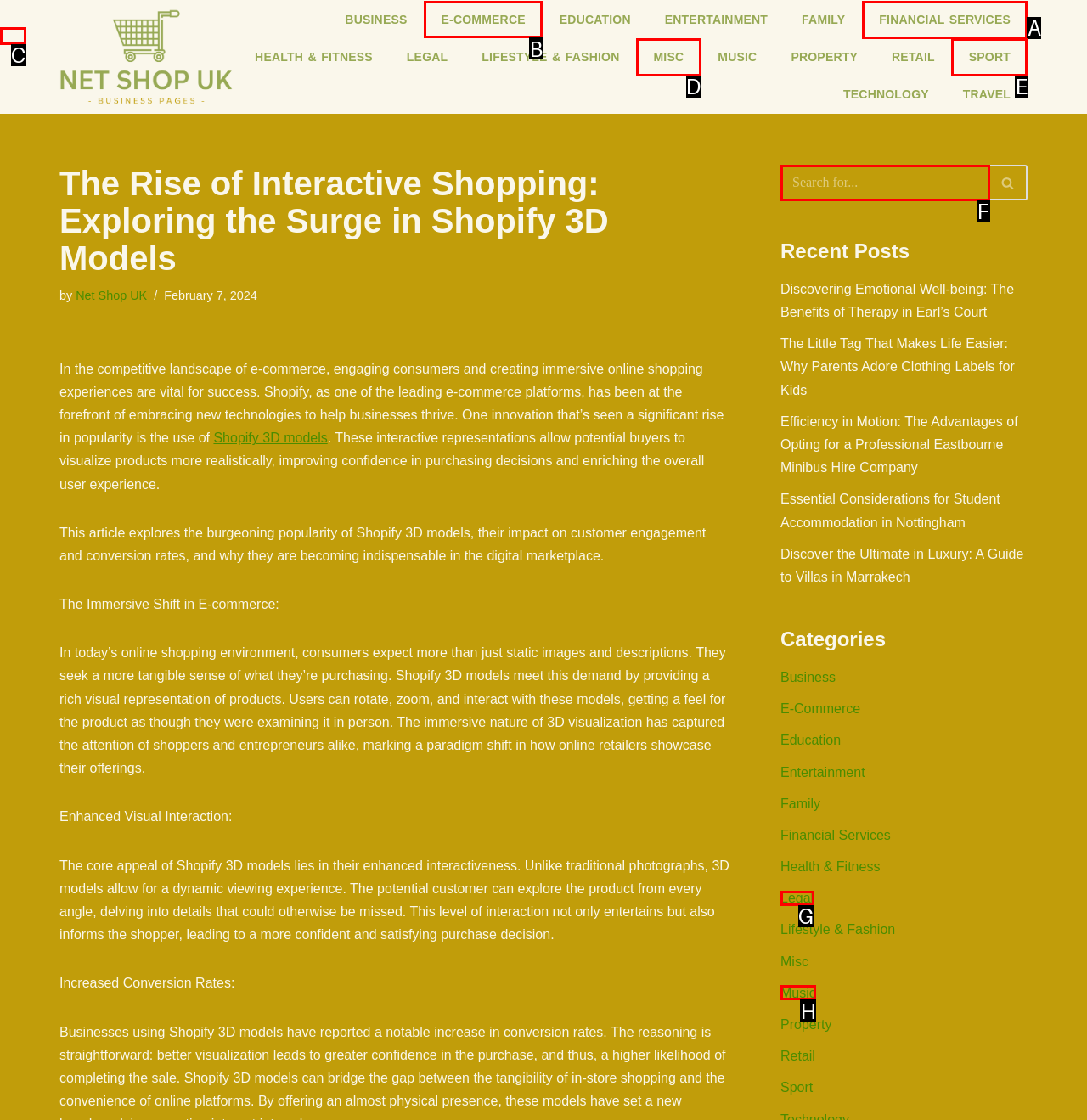Identify the letter of the option that should be selected to accomplish the following task: Explore the 'E-COMMERCE' category. Provide the letter directly.

B